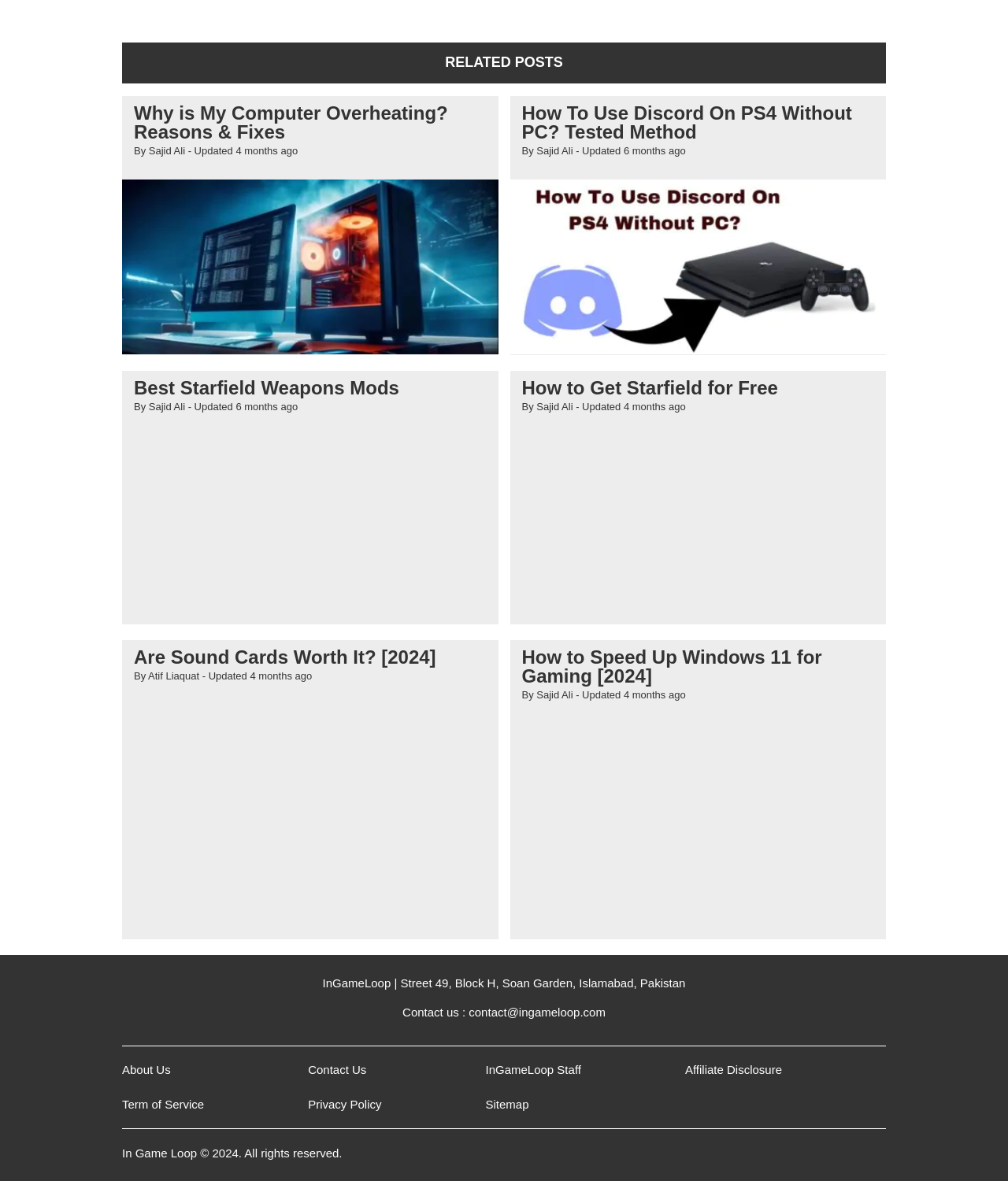Provide a thorough and detailed response to the question by examining the image: 
What is the contact email address?

The contact email address is located at the bottom of the webpage, in the 'Contact us' section, and it is 'contact@ingameloop.com'.